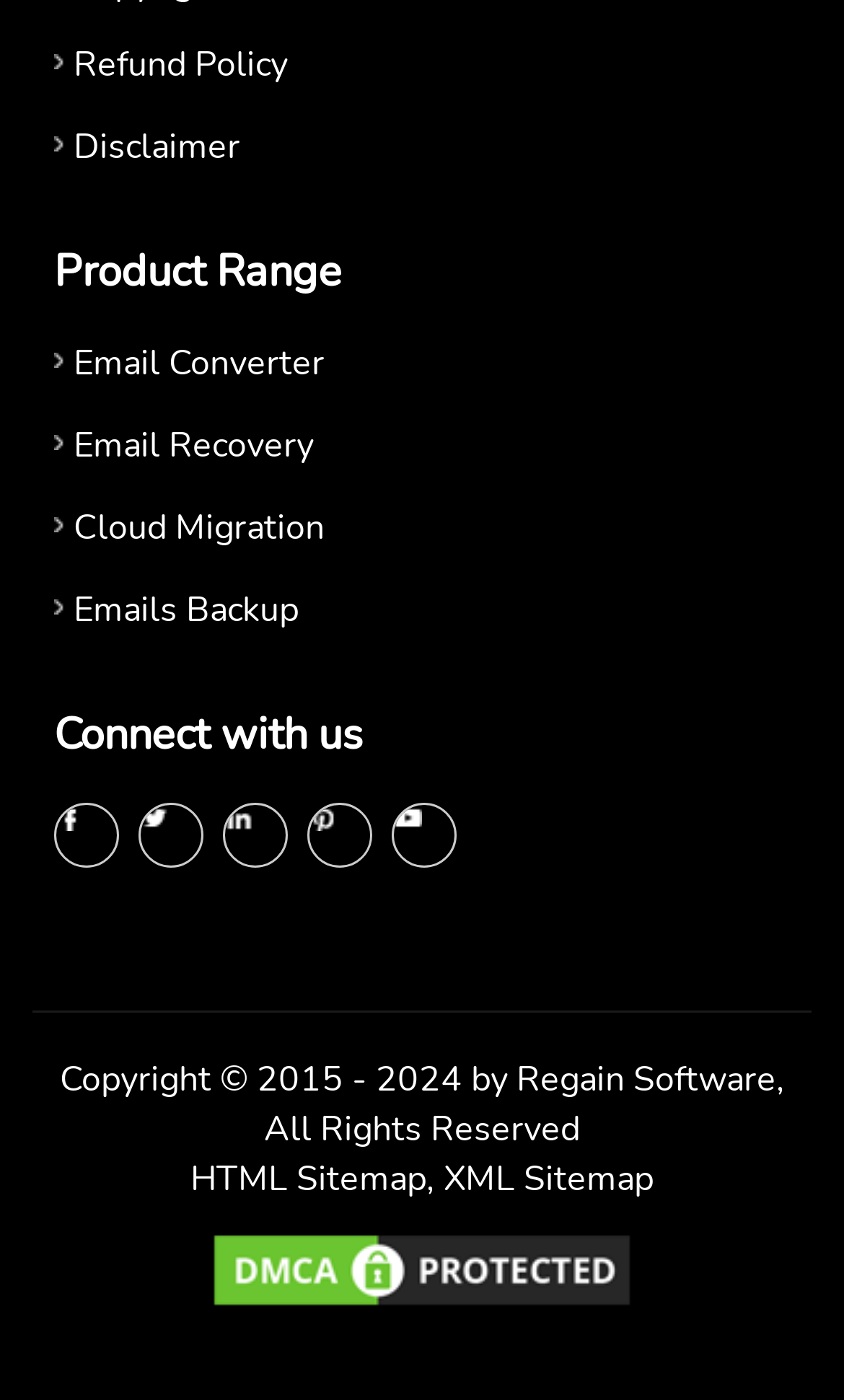Please specify the bounding box coordinates of the clickable region to carry out the following instruction: "Learn about the company". The coordinates should be four float numbers between 0 and 1, in the format [left, top, right, bottom].

[0.064, 0.152, 0.936, 0.186]